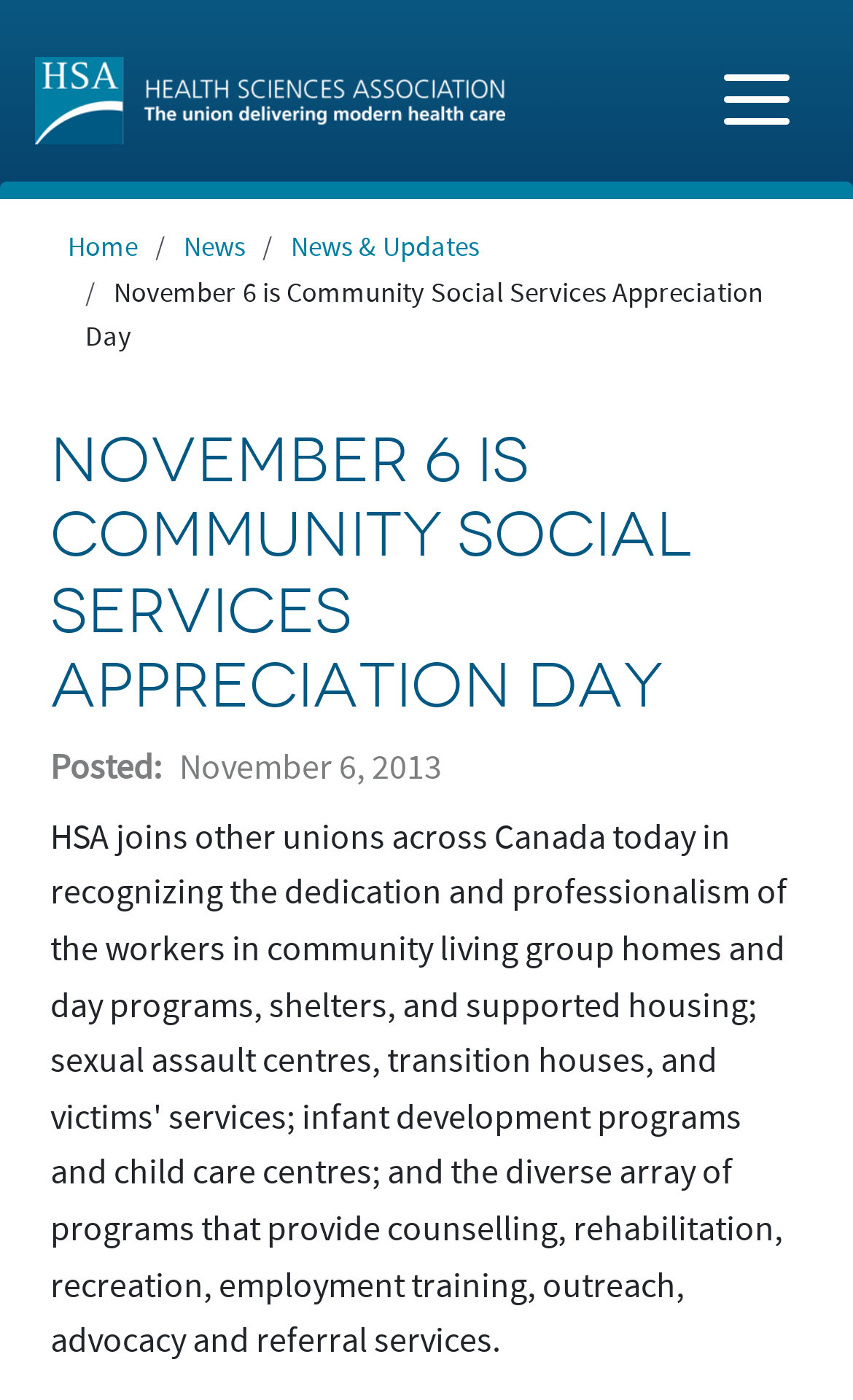Find the bounding box of the web element that fits this description: "aria-label="Toggle navigation"".

[0.815, 0.045, 0.959, 0.092]